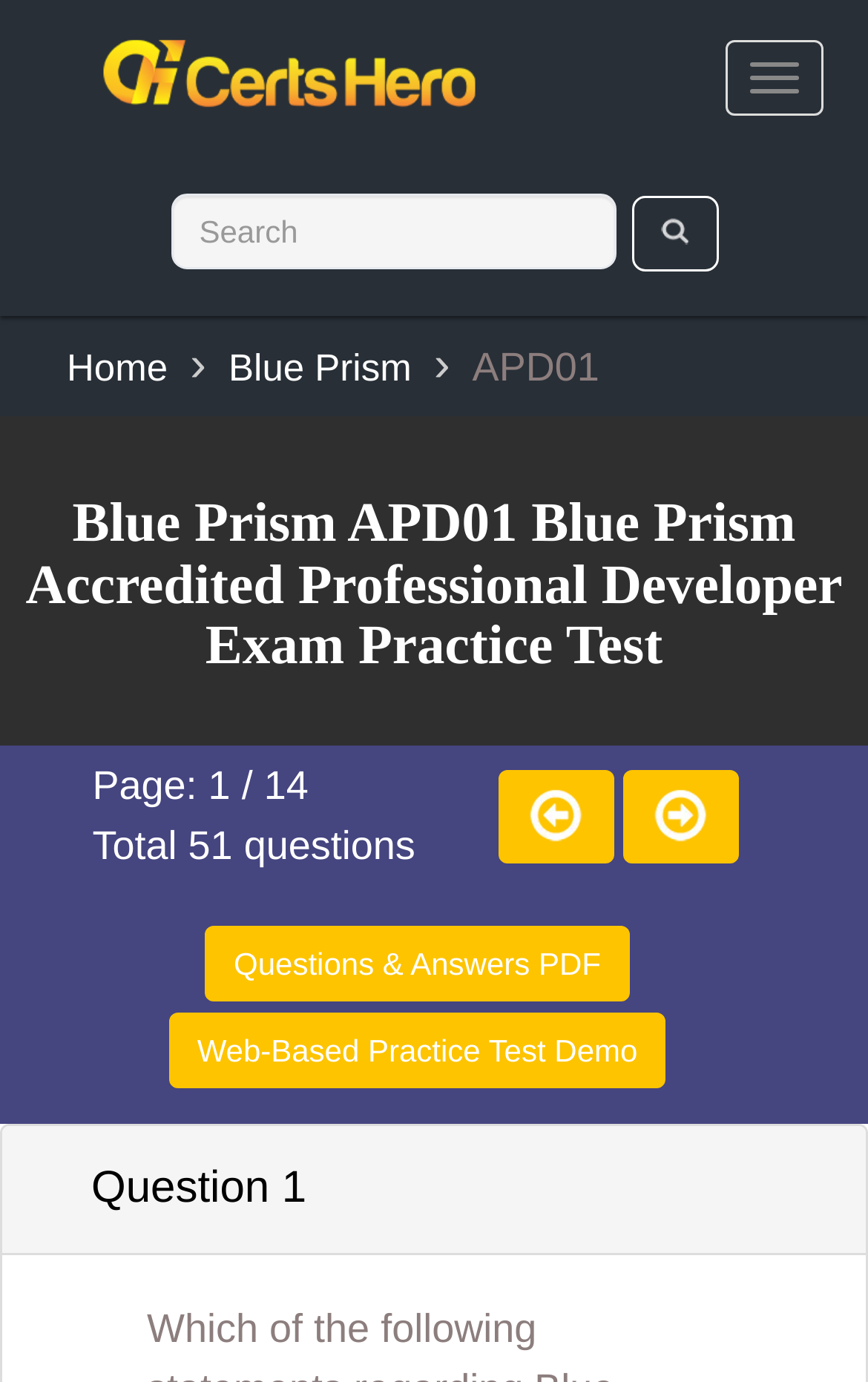Could you determine the bounding box coordinates of the clickable element to complete the instruction: "Check the Privacy Policy"? Provide the coordinates as four float numbers between 0 and 1, i.e., [left, top, right, bottom].

None